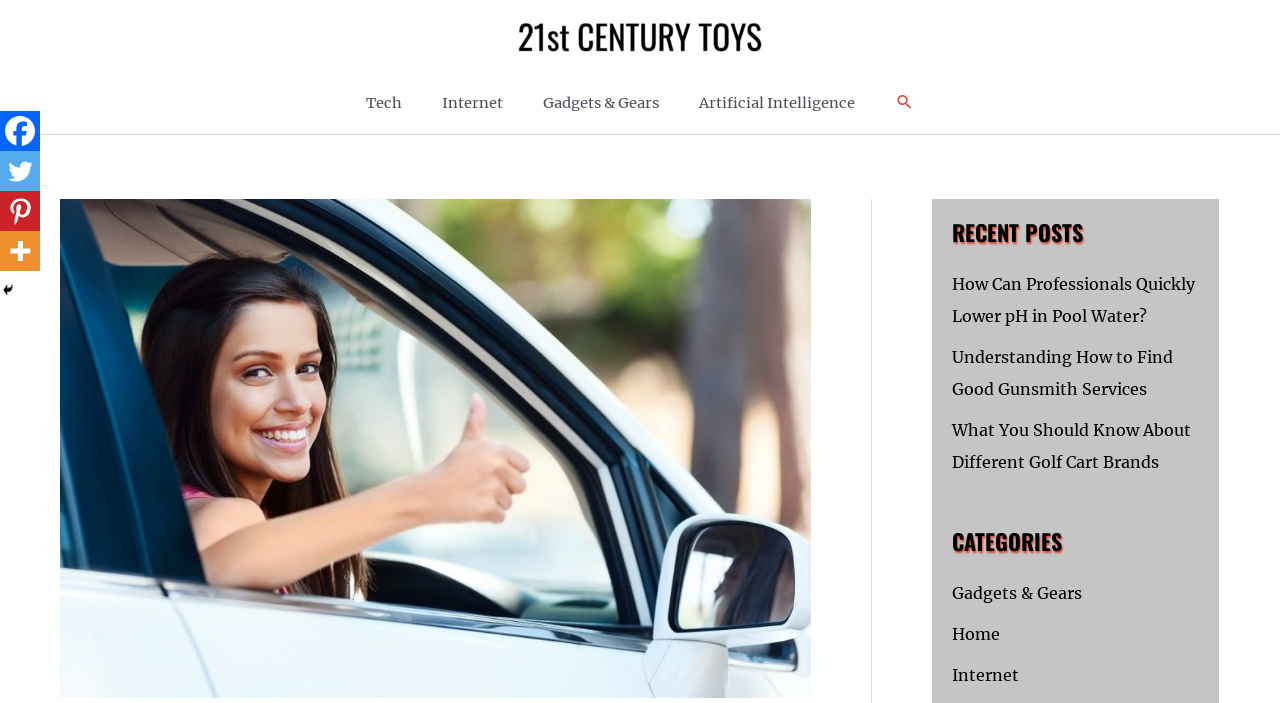Please find the bounding box coordinates of the element that must be clicked to perform the given instruction: "Search for something". The coordinates should be four float numbers from 0 to 1, i.e., [left, top, right, bottom].

[0.712, 0.13, 0.729, 0.16]